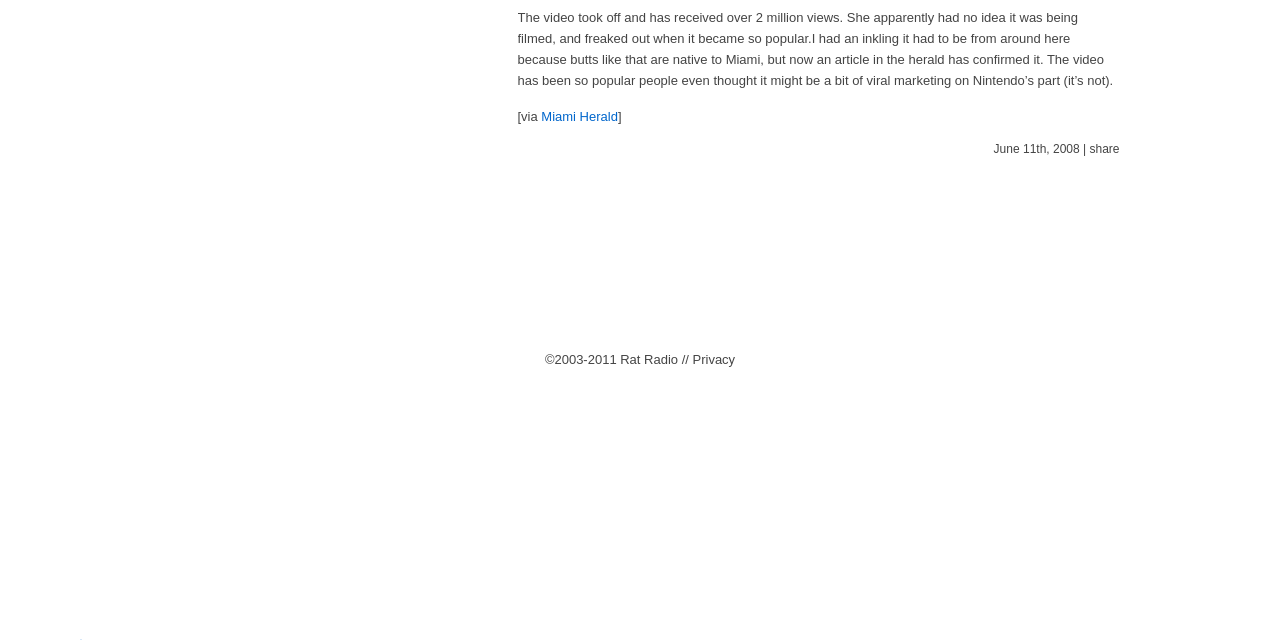Identify the bounding box coordinates for the UI element that matches this description: "Privacy".

[0.541, 0.55, 0.574, 0.573]